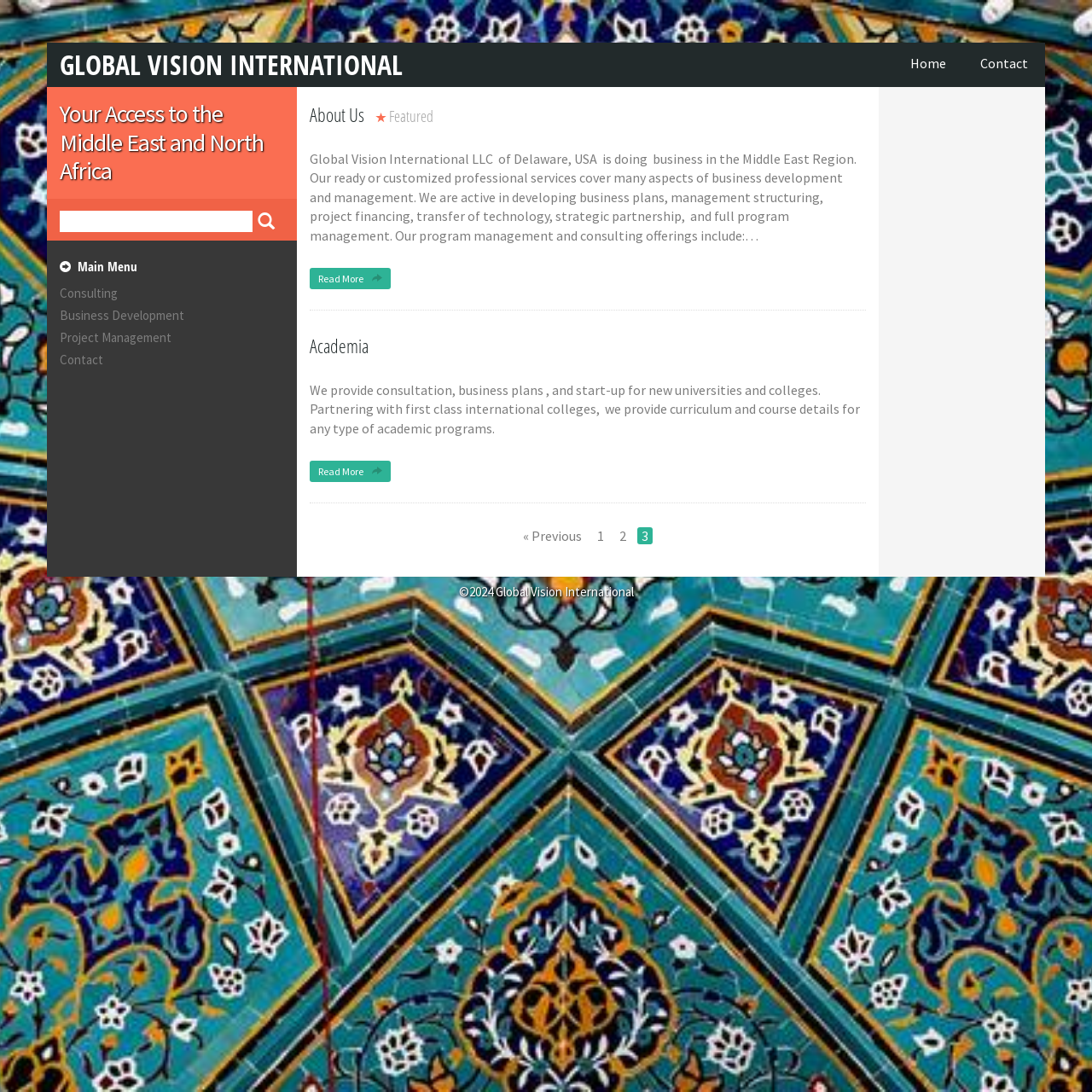Bounding box coordinates are specified in the format (top-left x, top-left y, bottom-right x, bottom-right y). All values are floating point numbers bounded between 0 and 1. Please provide the bounding box coordinate of the region this sentence describes: « Previous

[0.475, 0.483, 0.537, 0.499]